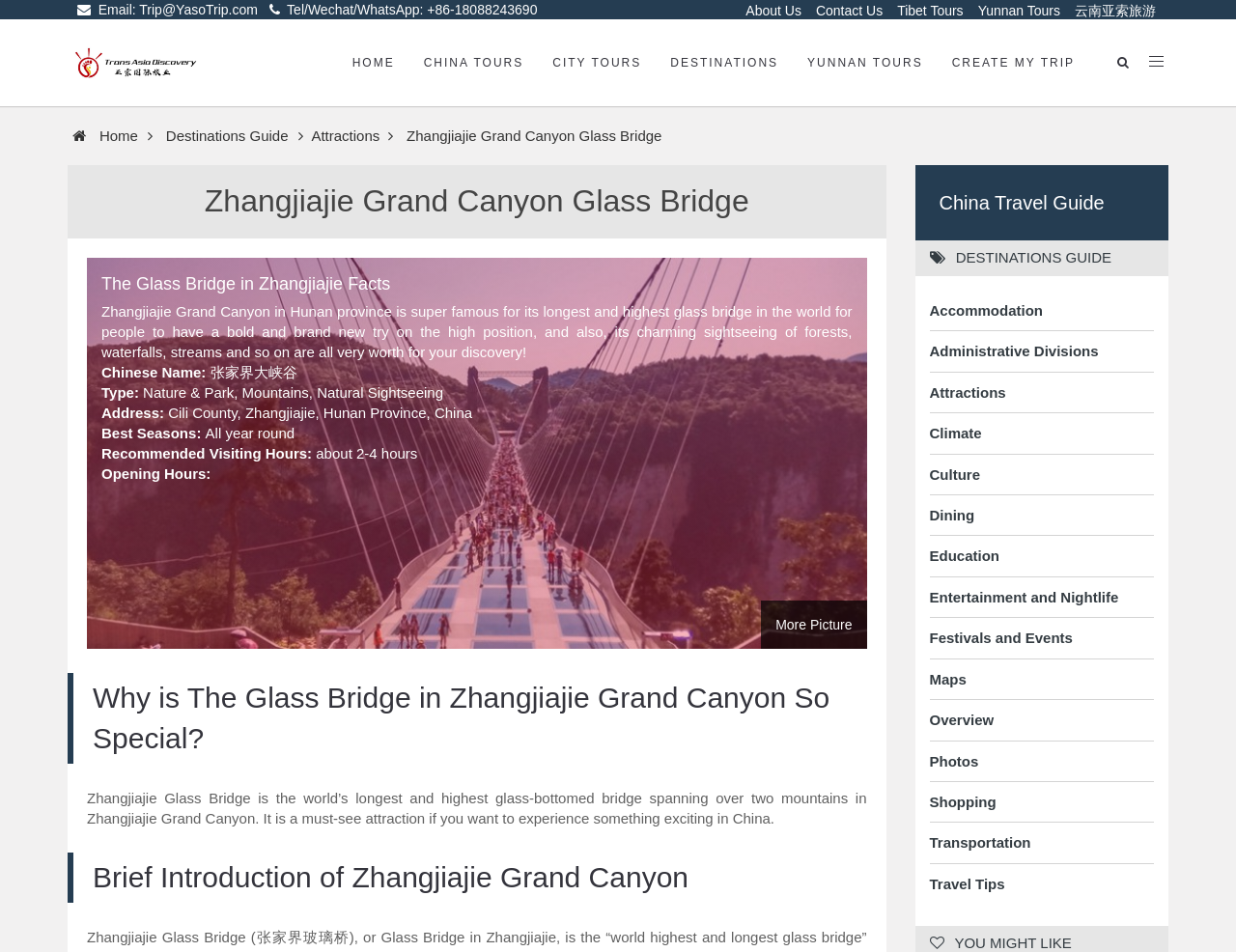What is the recommended visiting time for the Glass Bridge?
Please provide a single word or phrase answer based on the image.

about 2-4 hours